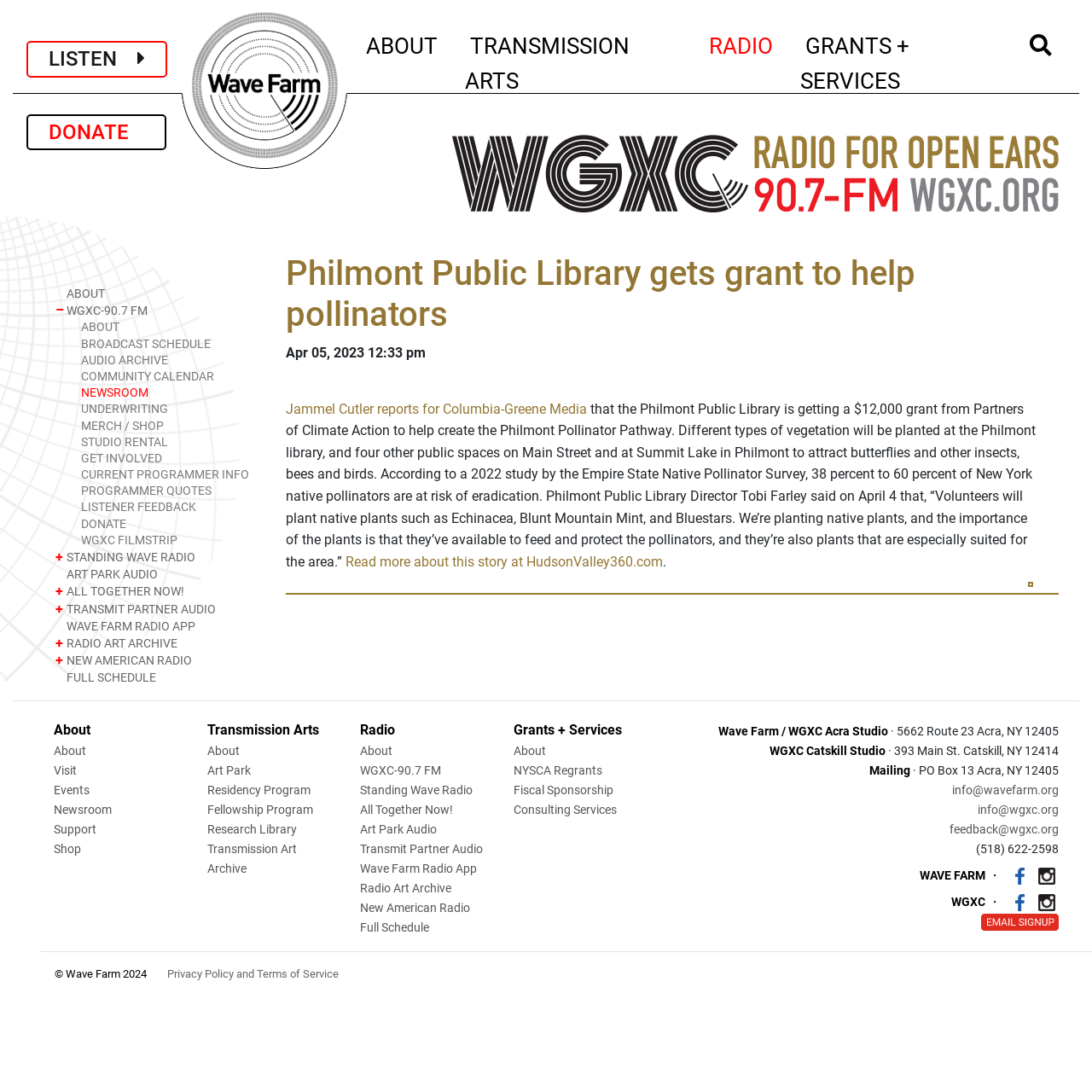Please predict the bounding box coordinates (top-left x, top-left y, bottom-right x, bottom-right y) for the UI element in the screenshot that fits the description: + – RADIO ART ARCHIVE

[0.049, 0.581, 0.238, 0.597]